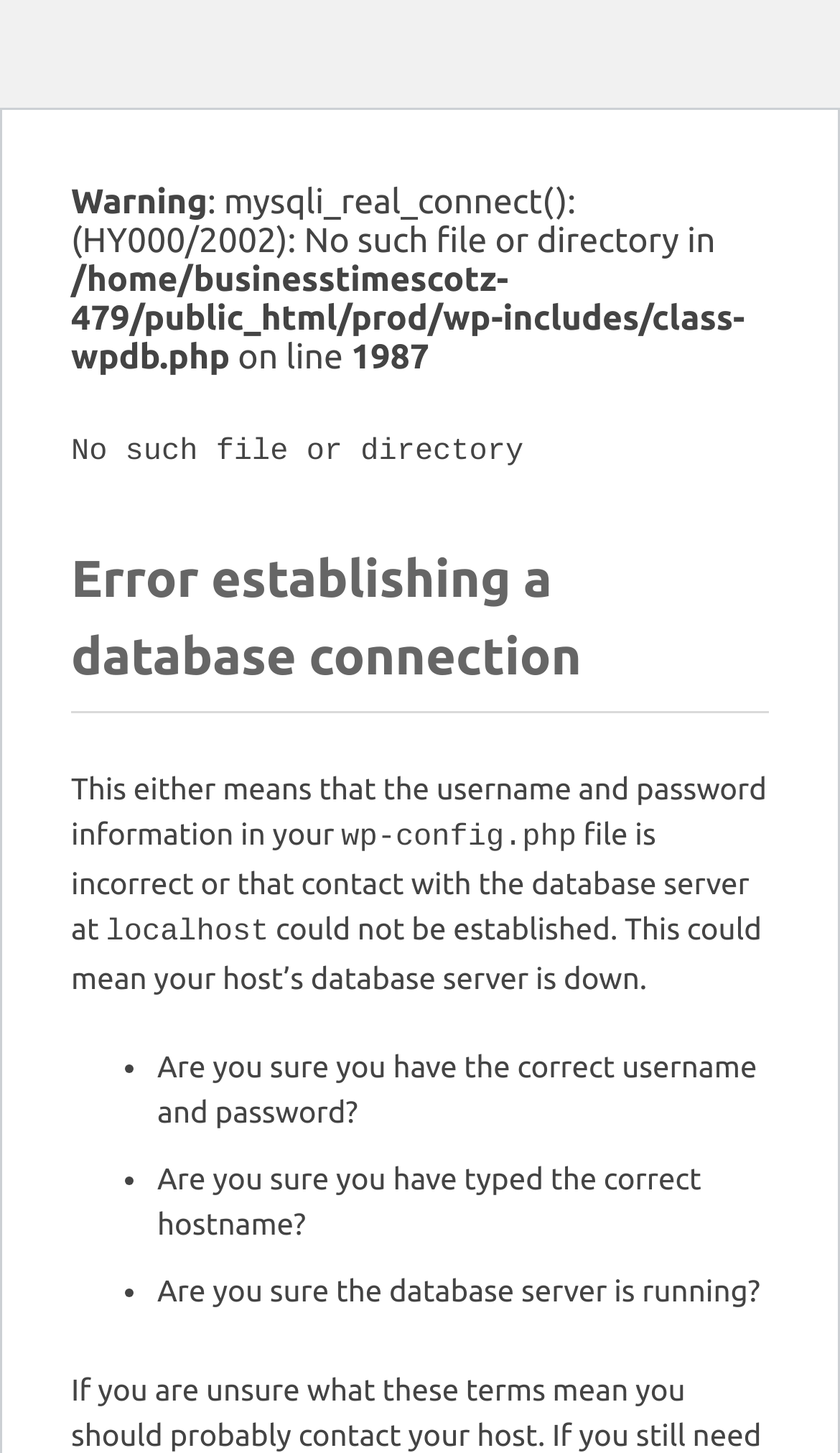What is the hostname mentioned in the error message?
Please respond to the question with as much detail as possible.

I determined the answer by reading the static text element with the text 'localhost' which is mentioned as the hostname of the database server that could not be contacted.